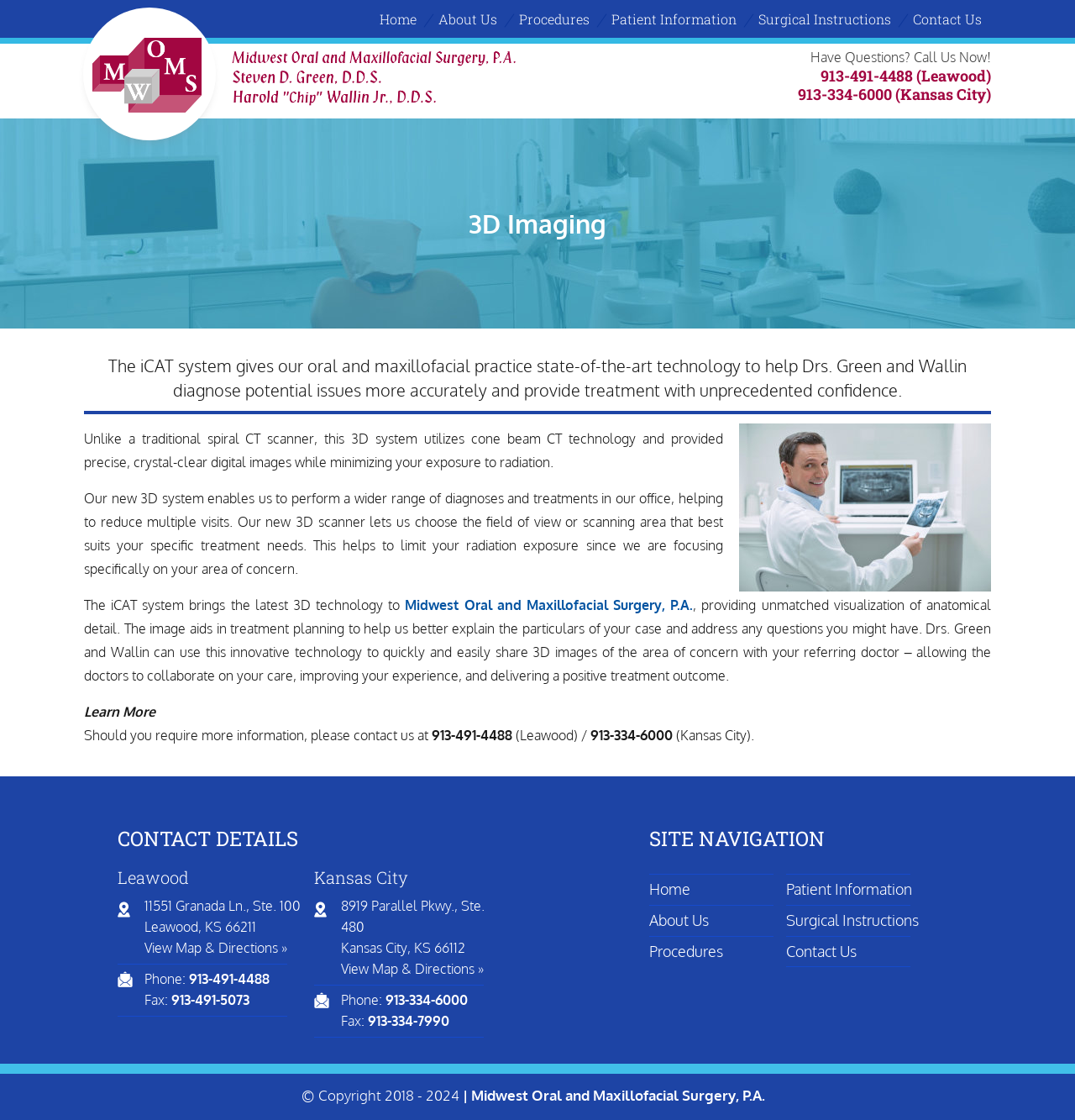What is the phone number for Leawood office?
Based on the screenshot, answer the question with a single word or phrase.

913-491-4488